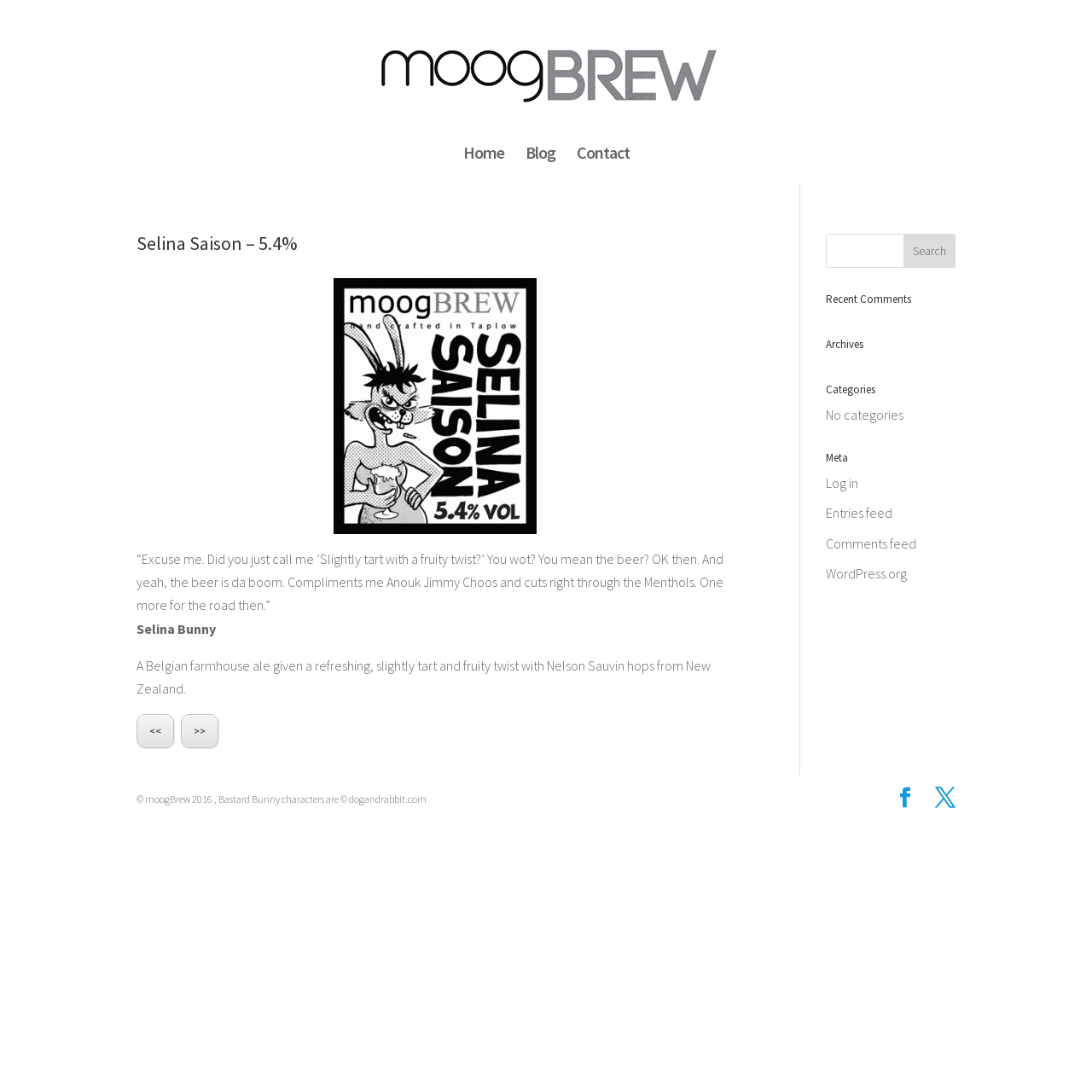Construct a comprehensive description capturing every detail on the webpage.

The webpage is about Selina Saison, a 5.4% Belgian farmhouse ale. At the top, there is a logo of moogBREW, accompanied by a link to the website. Below the logo, there are three navigation links: Home, Blog, and Contact.

The main content of the page is an article about Selina Saison. The article has a heading with the beer's name and a percentage sign. Below the heading, there is an image of the beer. The article then describes the beer, stating that it has a fruity twist and is perfect for pairing with certain shoes and cutting through menthols. The description is written in a humorous tone.

To the right of the article, there is a search bar with a textbox and a search button. Above the search bar, there are three headings: Recent Comments, Archives, and Categories. The Categories section has a note stating that there are no categories.

Further down the page, there are links to Log in, Entries feed, Comments feed, and WordPress.org. At the very bottom of the page, there is a copyright notice stating that the content is owned by moogBREW and that the Bastard Bunny characters are owned by dogandrabbit.com. There are also two social media links, represented by icons, on the bottom right corner of the page.